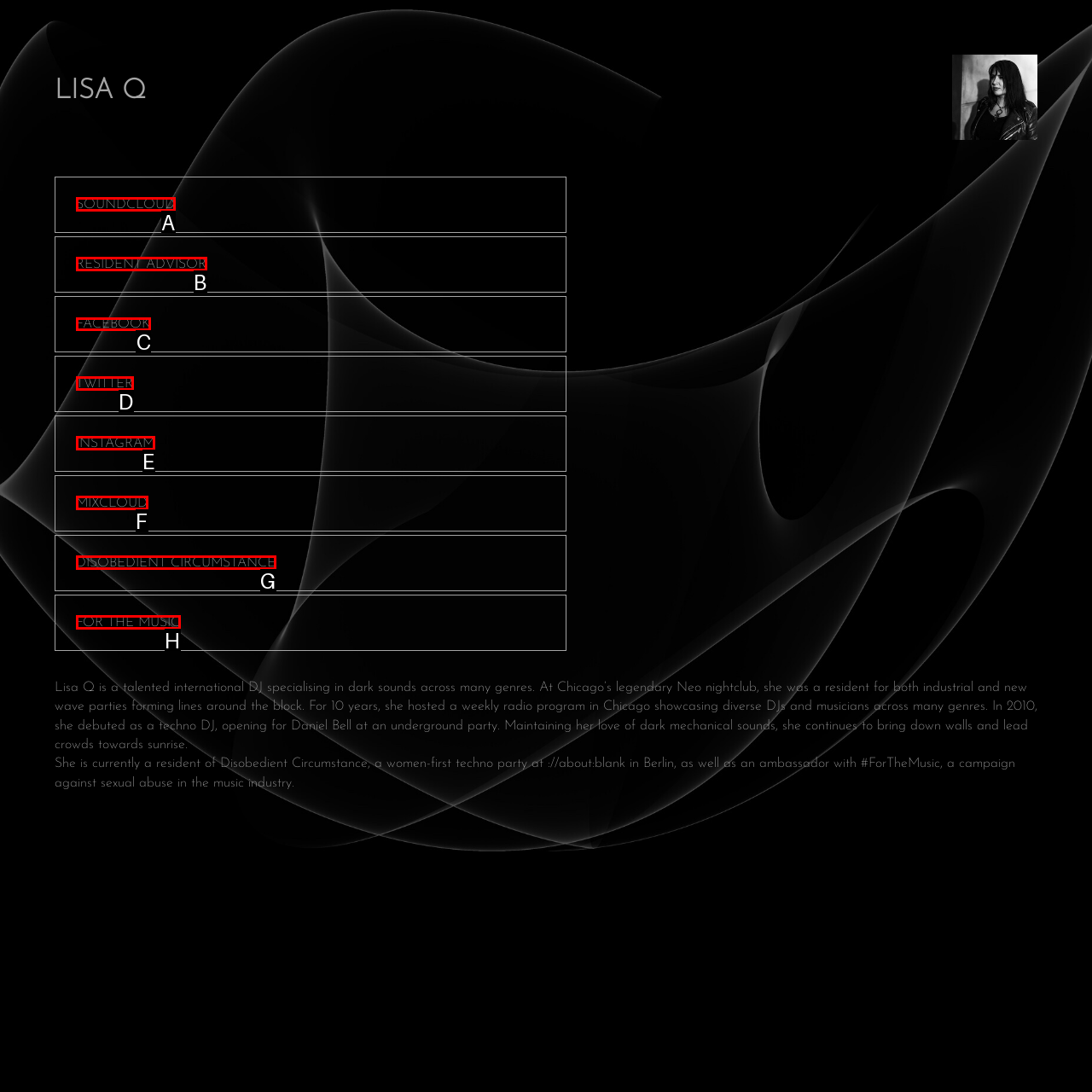Show which HTML element I need to click to perform this task: follow on Facebook Answer with the letter of the correct choice.

C